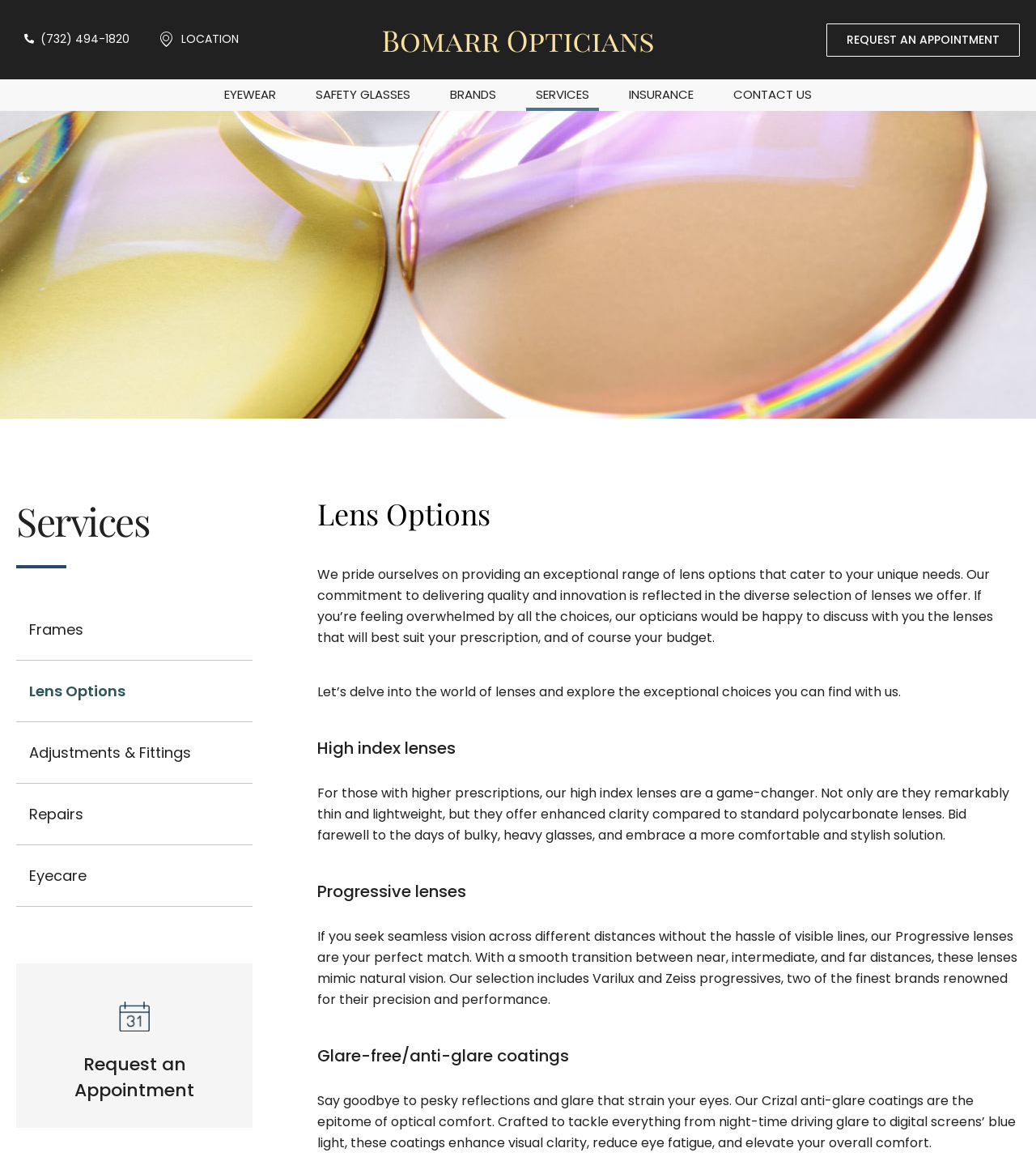Find the bounding box coordinates of the UI element according to this description: "Insurance".

[0.598, 0.068, 0.679, 0.096]